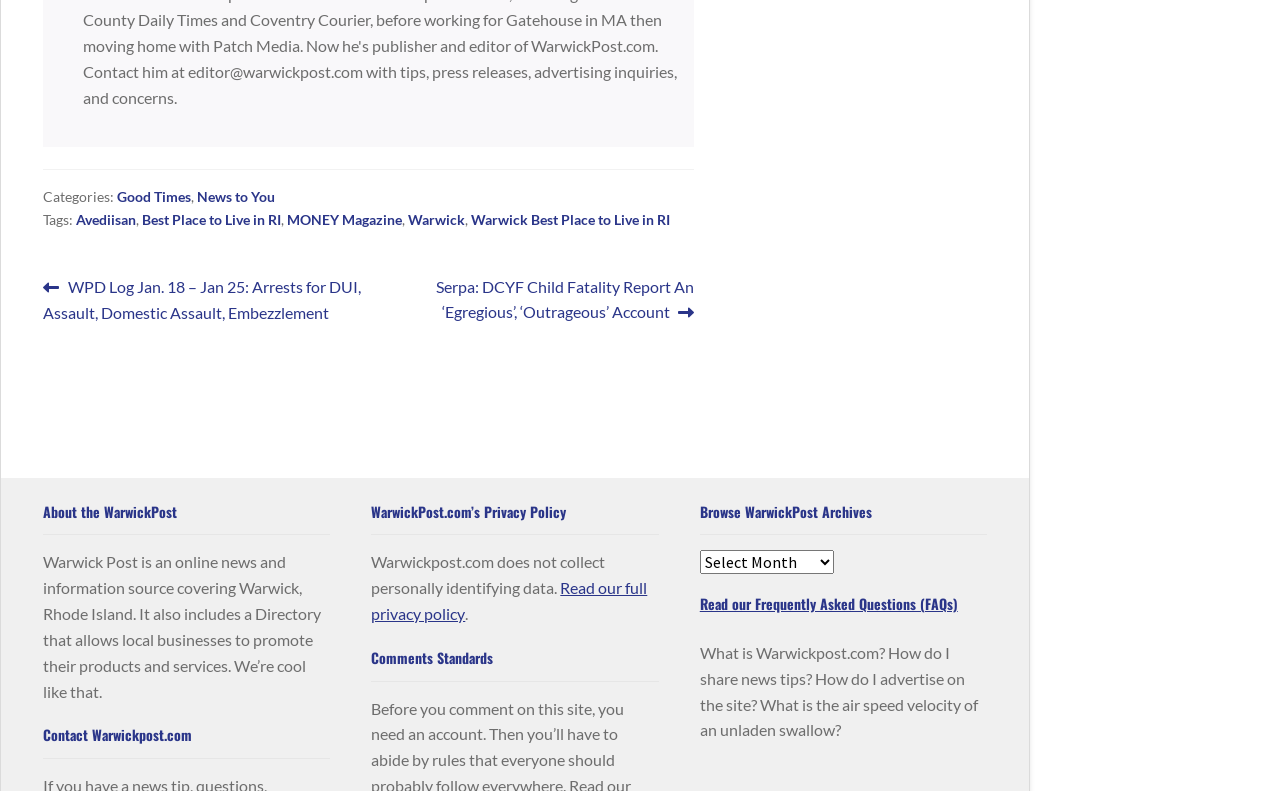Please identify the bounding box coordinates of the clickable area that will fulfill the following instruction: "Browse archives". The coordinates should be in the format of four float numbers between 0 and 1, i.e., [left, top, right, bottom].

[0.547, 0.696, 0.651, 0.726]